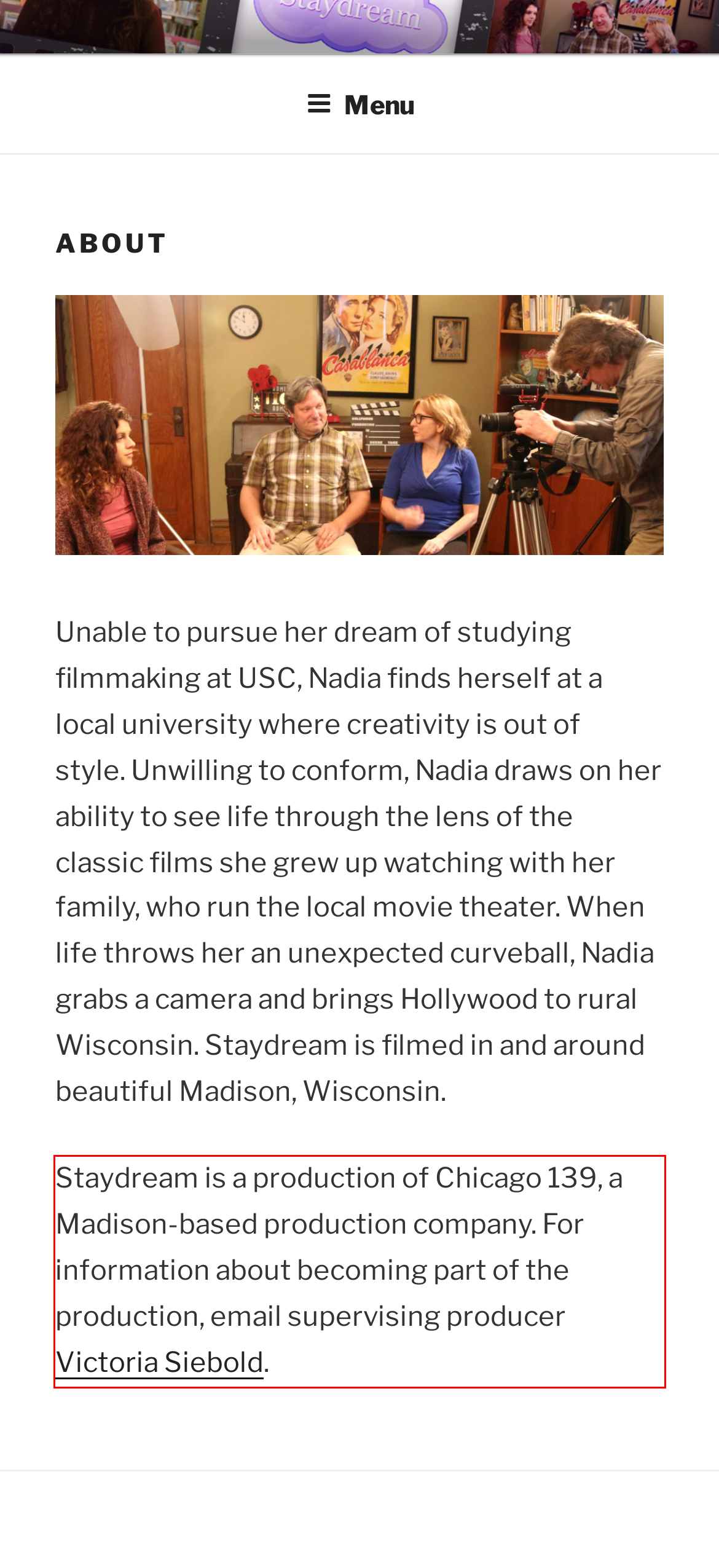You are given a screenshot of a webpage with a UI element highlighted by a red bounding box. Please perform OCR on the text content within this red bounding box.

Staydream is a production of Chicago 139, a Madison-based production company. For information about becoming part of the production, email supervising producer Victoria Siebold.